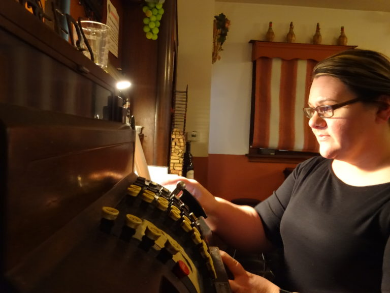What is the significance of the vintage cash register?
Examine the screenshot and reply with a single word or phrase.

Nod to the restaurant's history